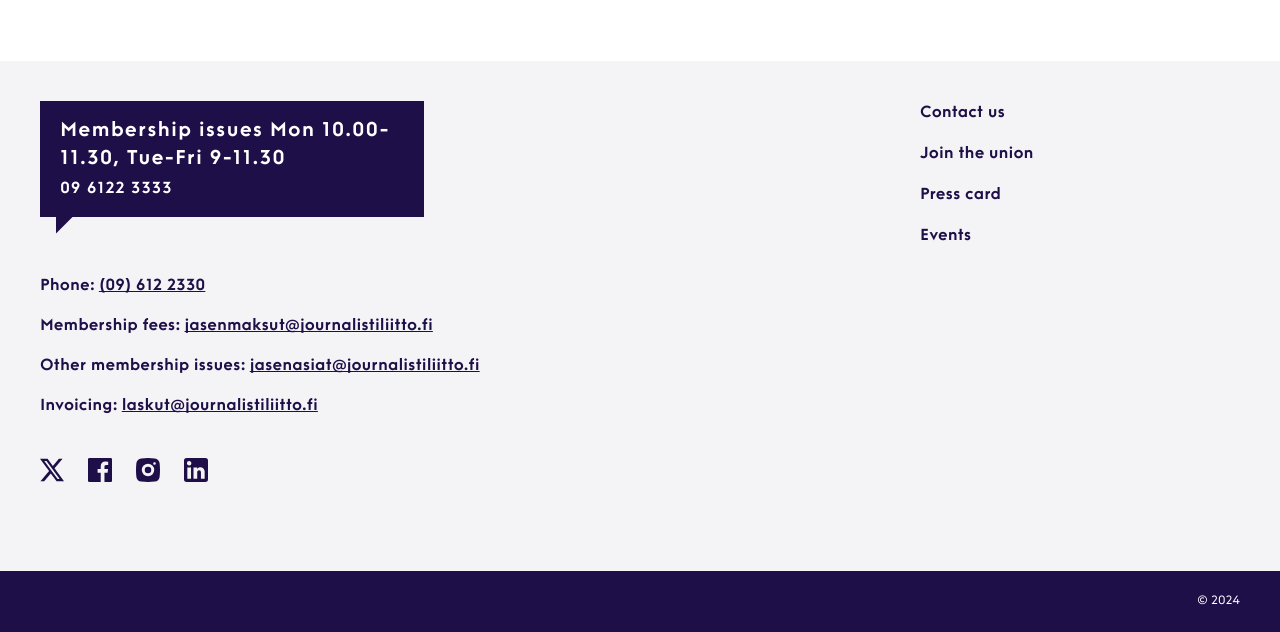Answer the question with a single word or phrase: 
What is the membership fee contact email?

jasenmaksut@journalistiliitto.fi